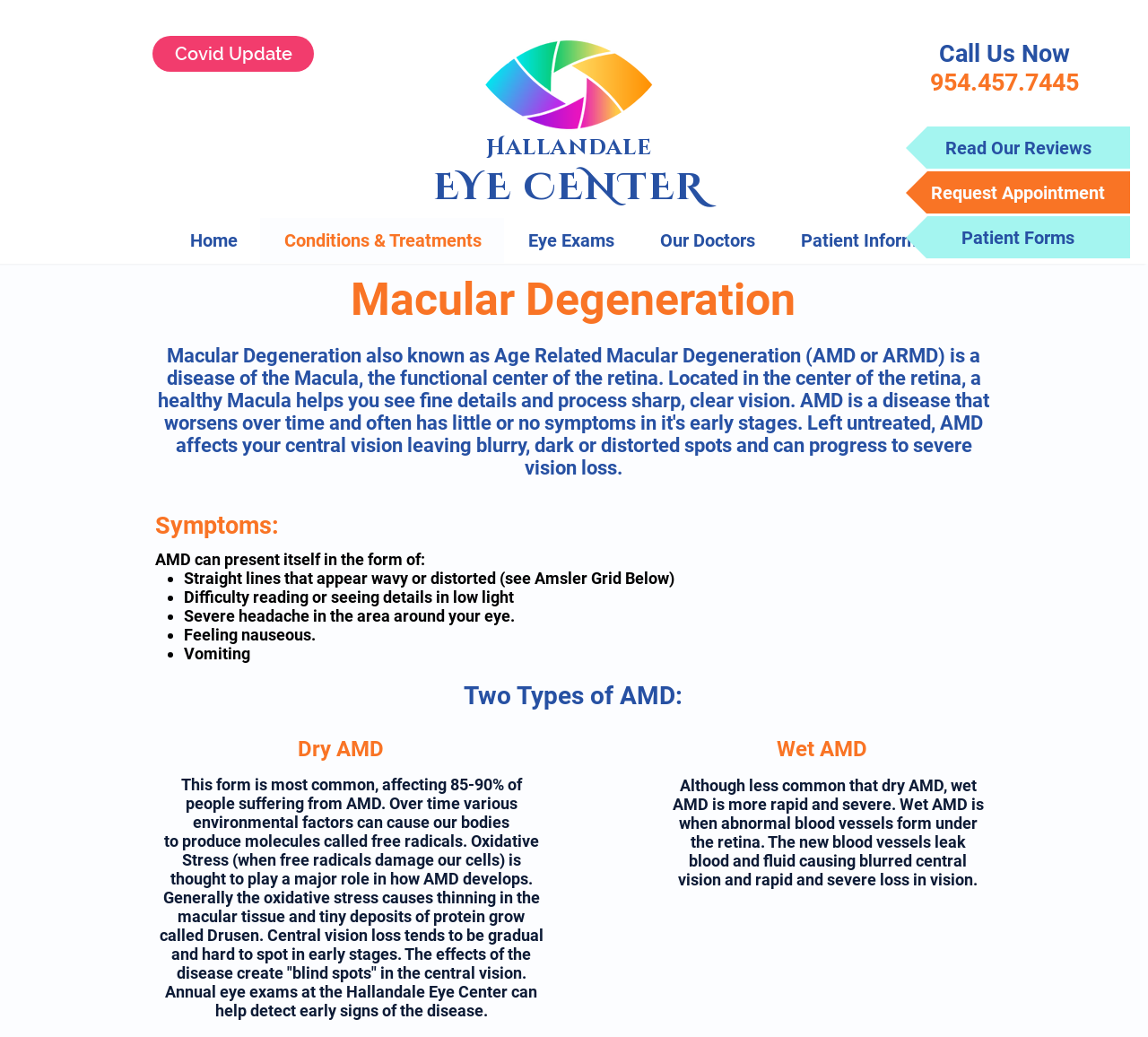Locate the bounding box coordinates of the segment that needs to be clicked to meet this instruction: "Call the phone number".

[0.81, 0.066, 0.94, 0.093]